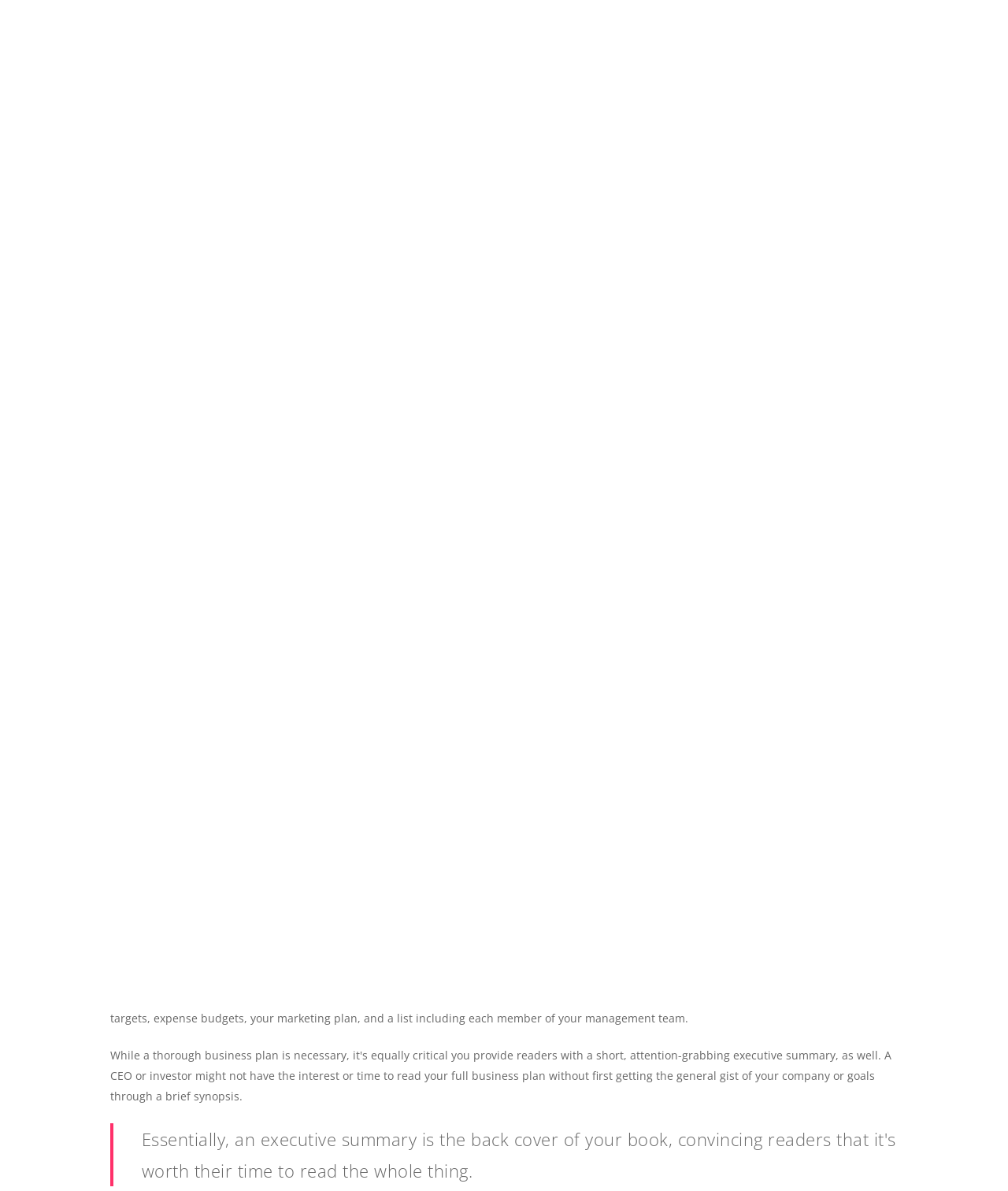Please determine the bounding box coordinates for the element that should be clicked to follow these instructions: "Click on the Sharkz Marketing link".

[0.07, 0.019, 0.205, 0.033]